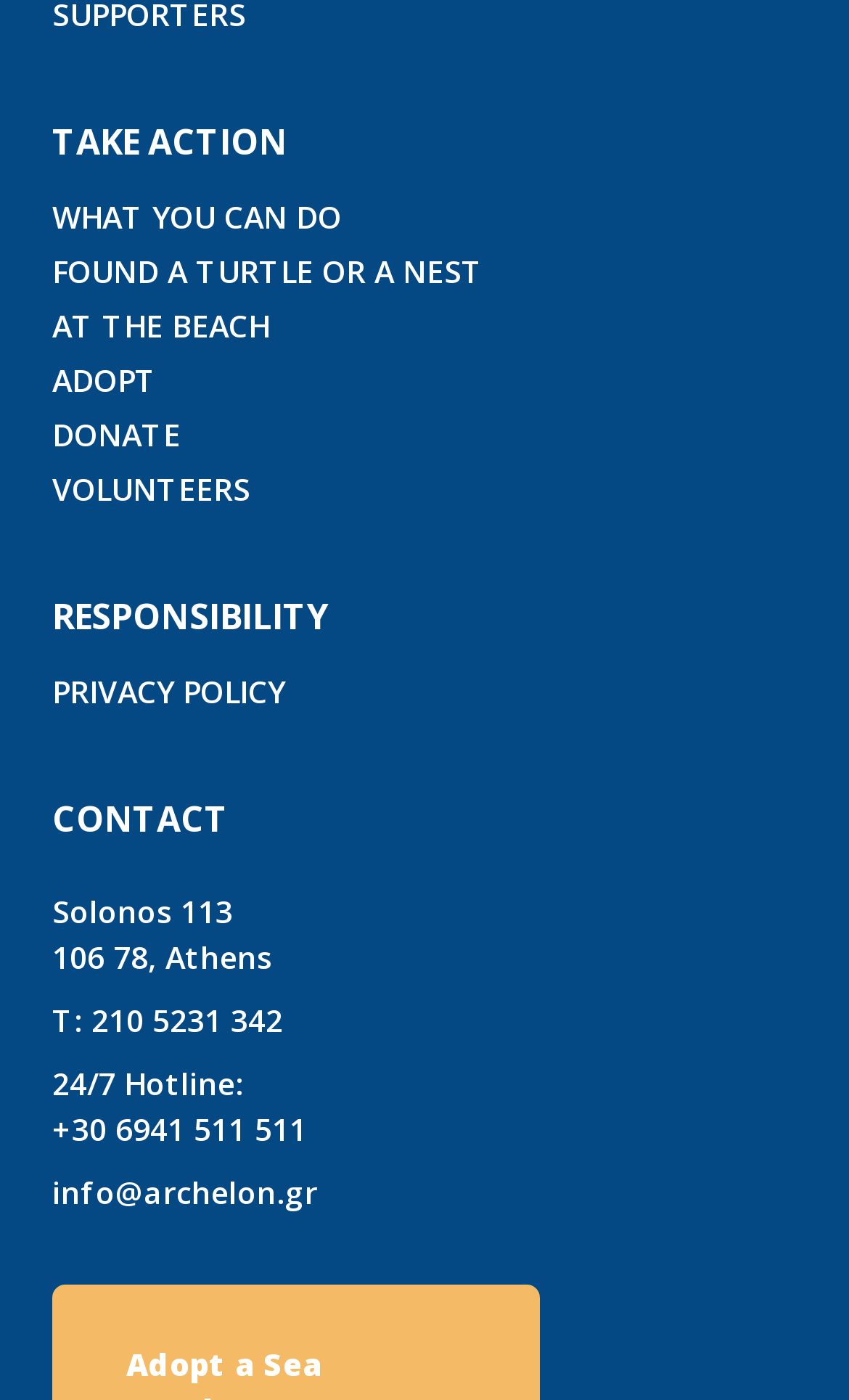Please mark the clickable region by giving the bounding box coordinates needed to complete this instruction: "Email to 'info@archelon.gr'".

[0.062, 0.823, 0.938, 0.868]